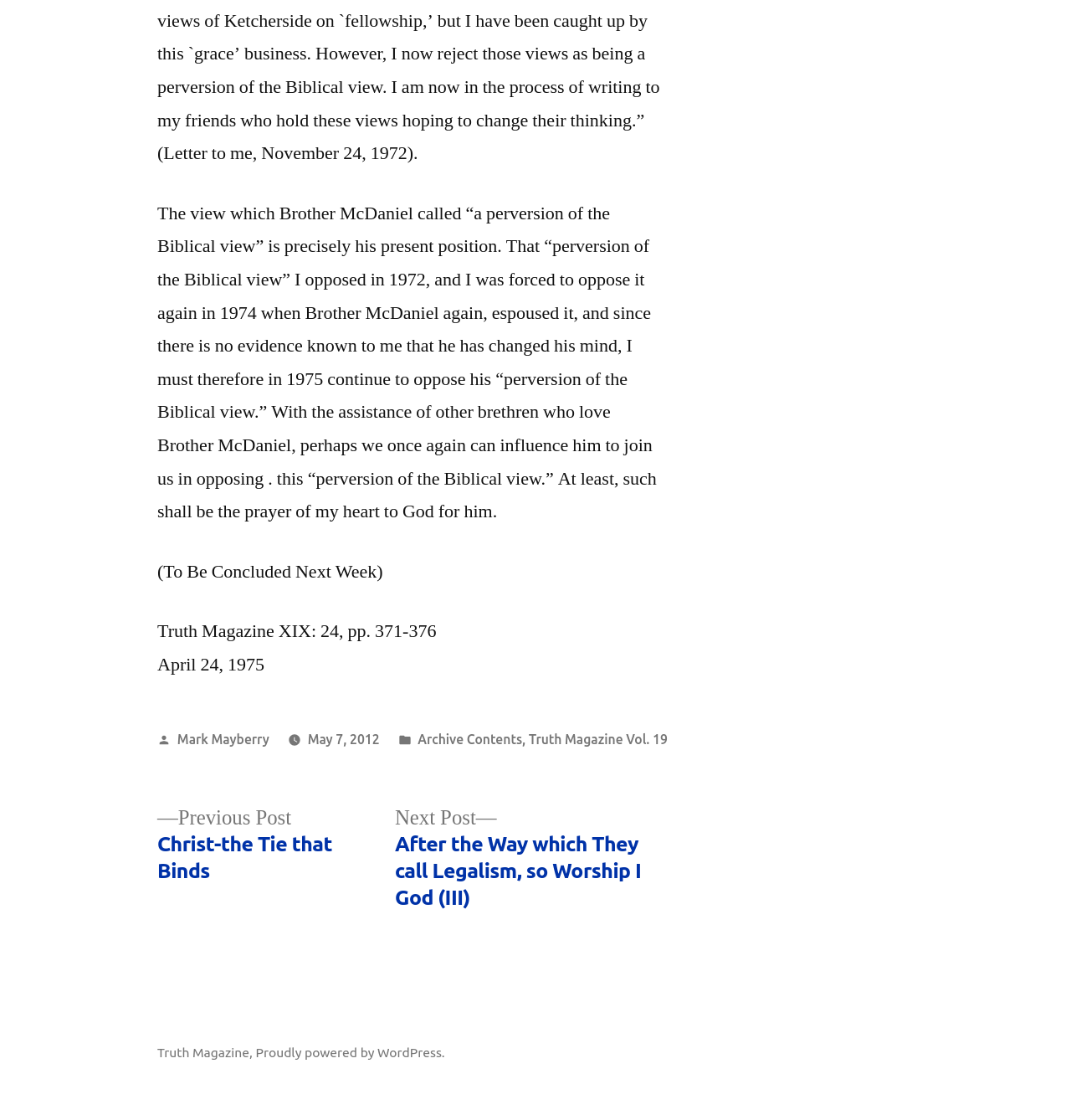Provide a short answer to the following question with just one word or phrase: Who is the author of the article?

Mark Mayberry